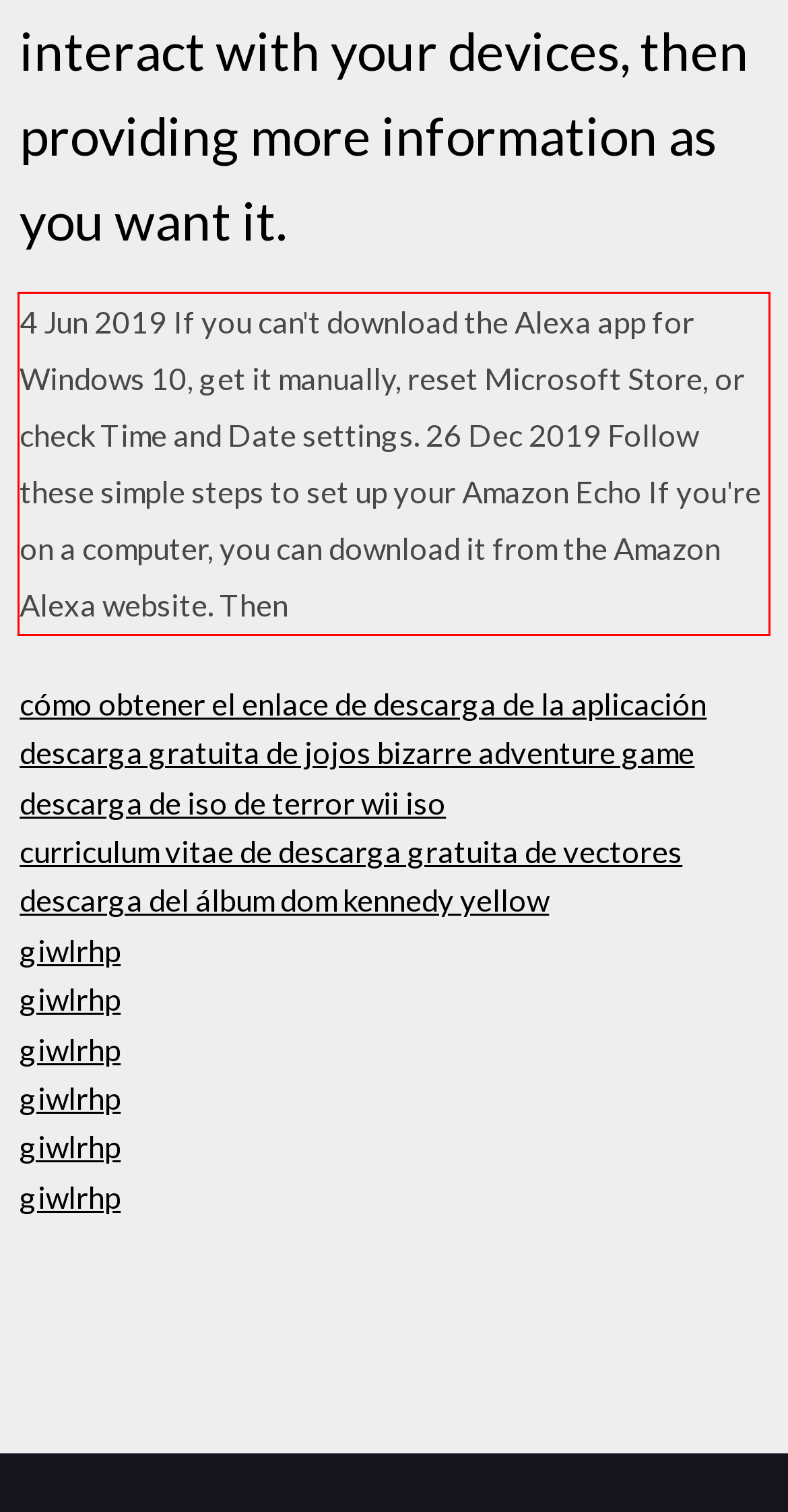Within the screenshot of the webpage, locate the red bounding box and use OCR to identify and provide the text content inside it.

4 Jun 2019 If you can't download the Alexa app for Windows 10, get it manually, reset Microsoft Store, or check Time and Date settings. 26 Dec 2019 Follow these simple steps to set up your Amazon Echo If you're on a computer, you can download it from the Amazon Alexa website. Then